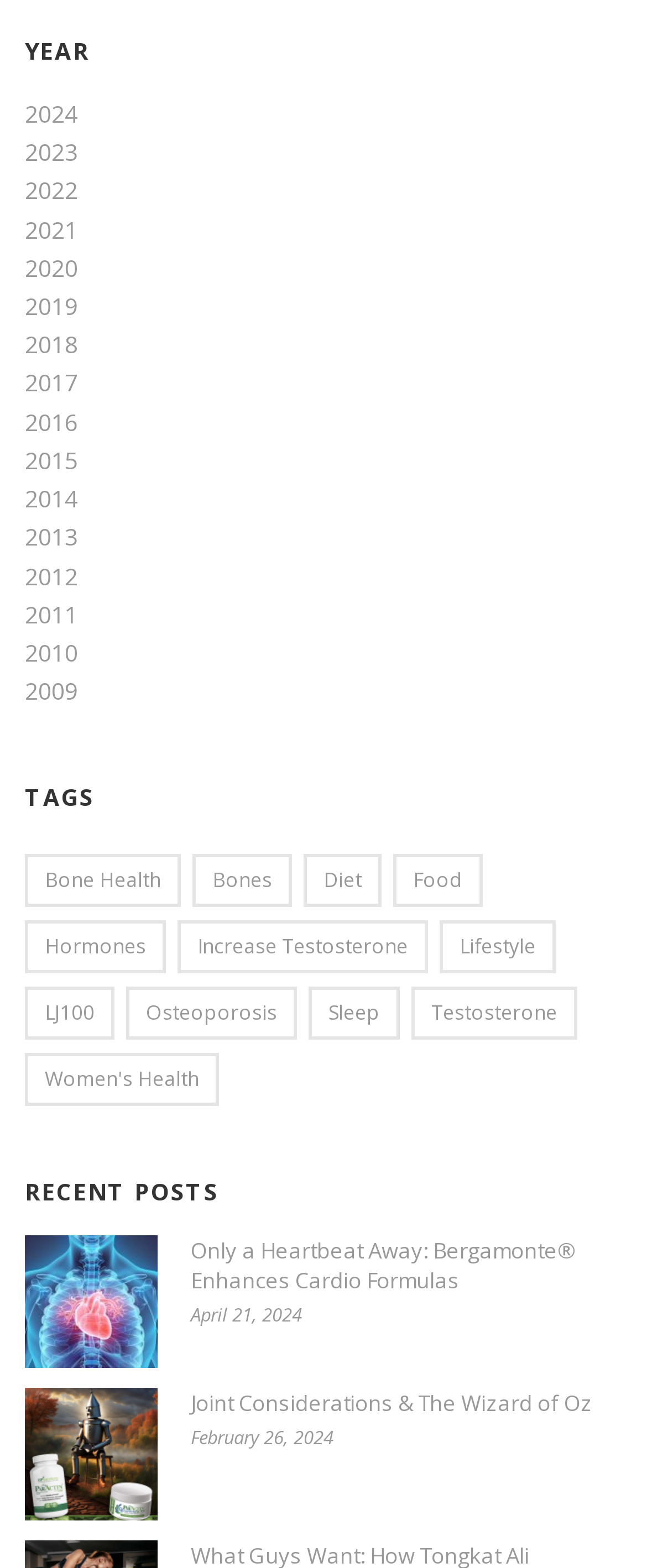What is the earliest year listed?
Based on the screenshot, respond with a single word or phrase.

2009